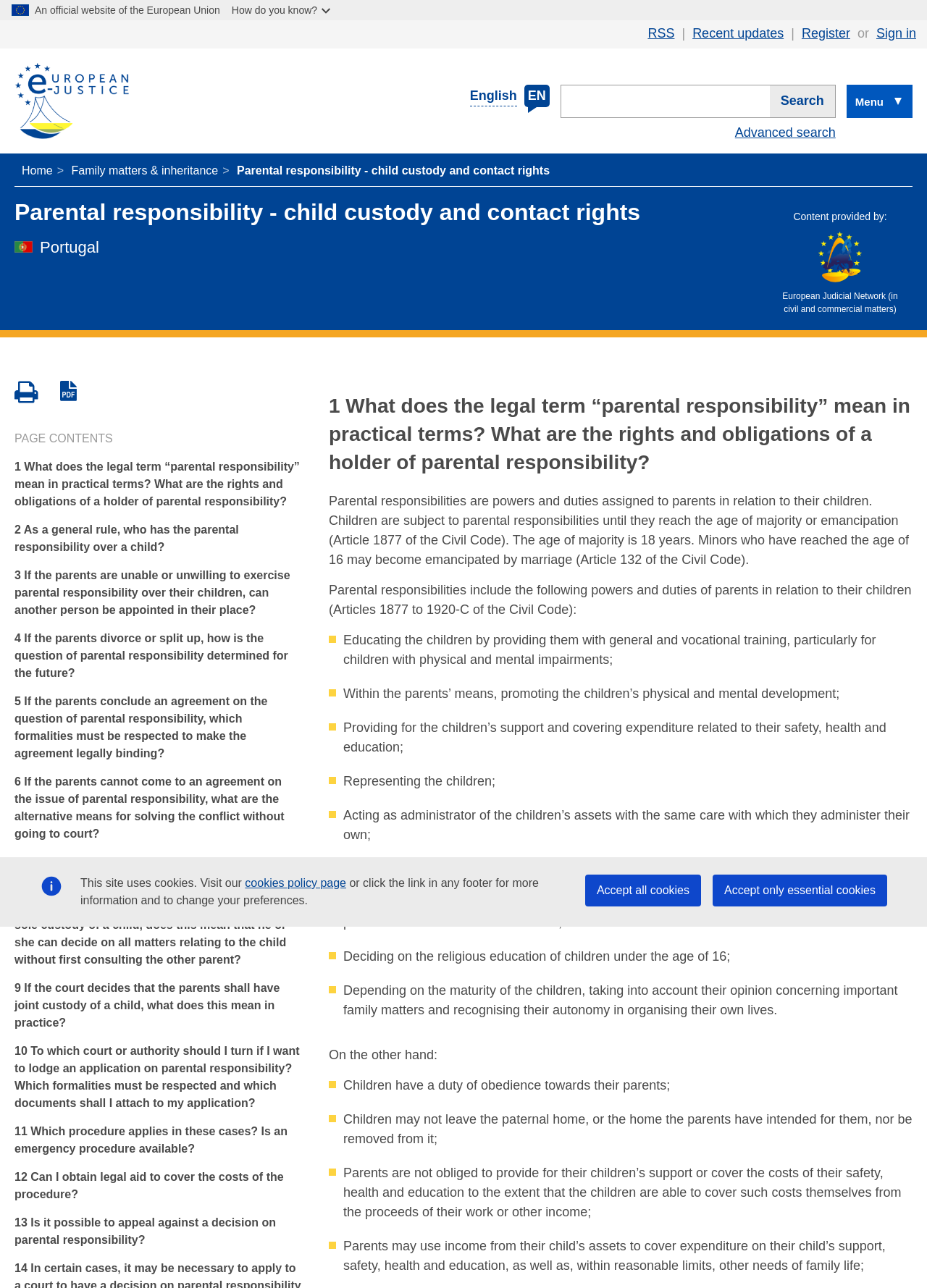Extract the top-level heading from the webpage and provide its text.

Parental responsibility - child custody and contact rights